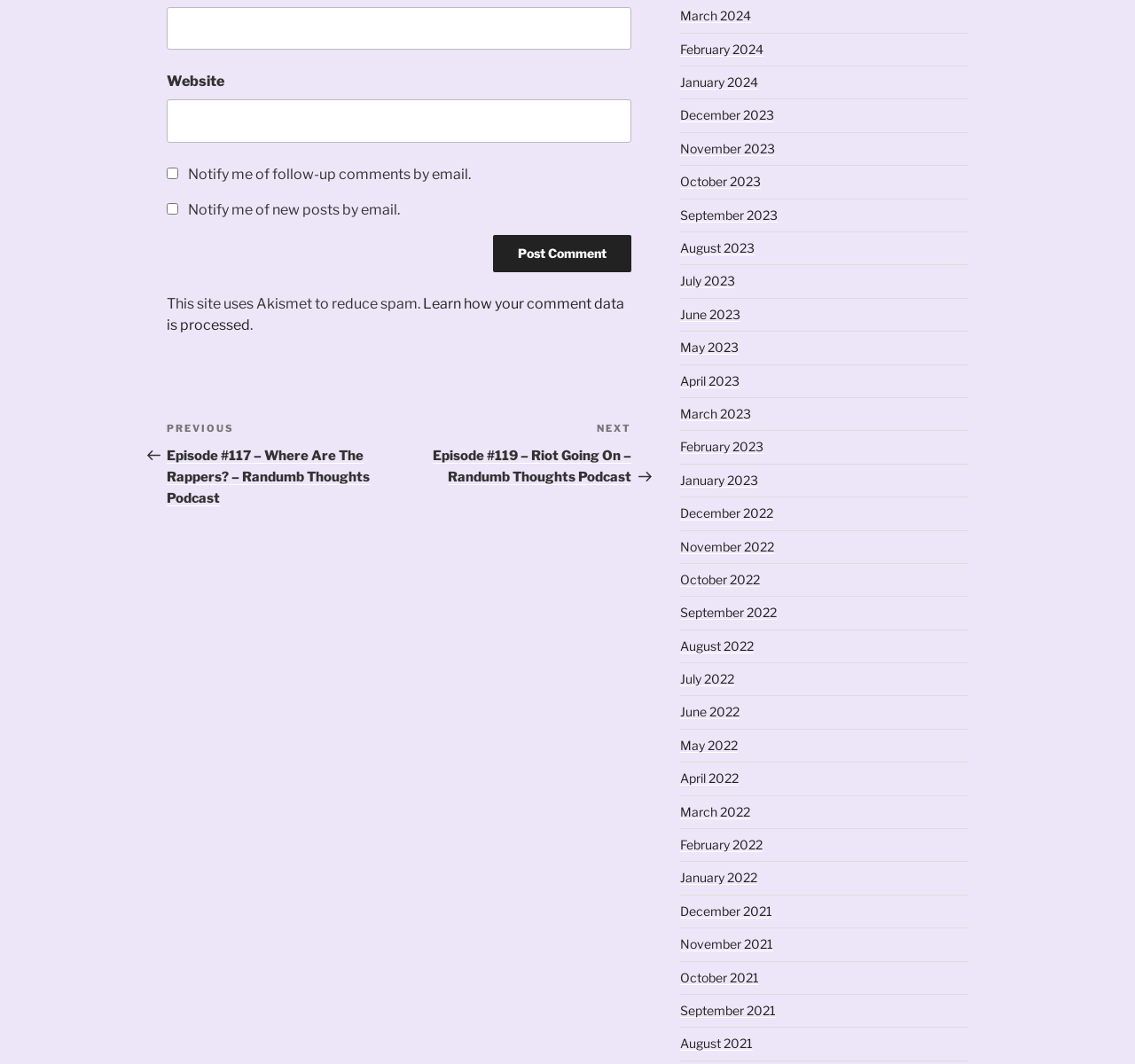Please give a short response to the question using one word or a phrase:
What is the website's spam reduction method?

Akismet